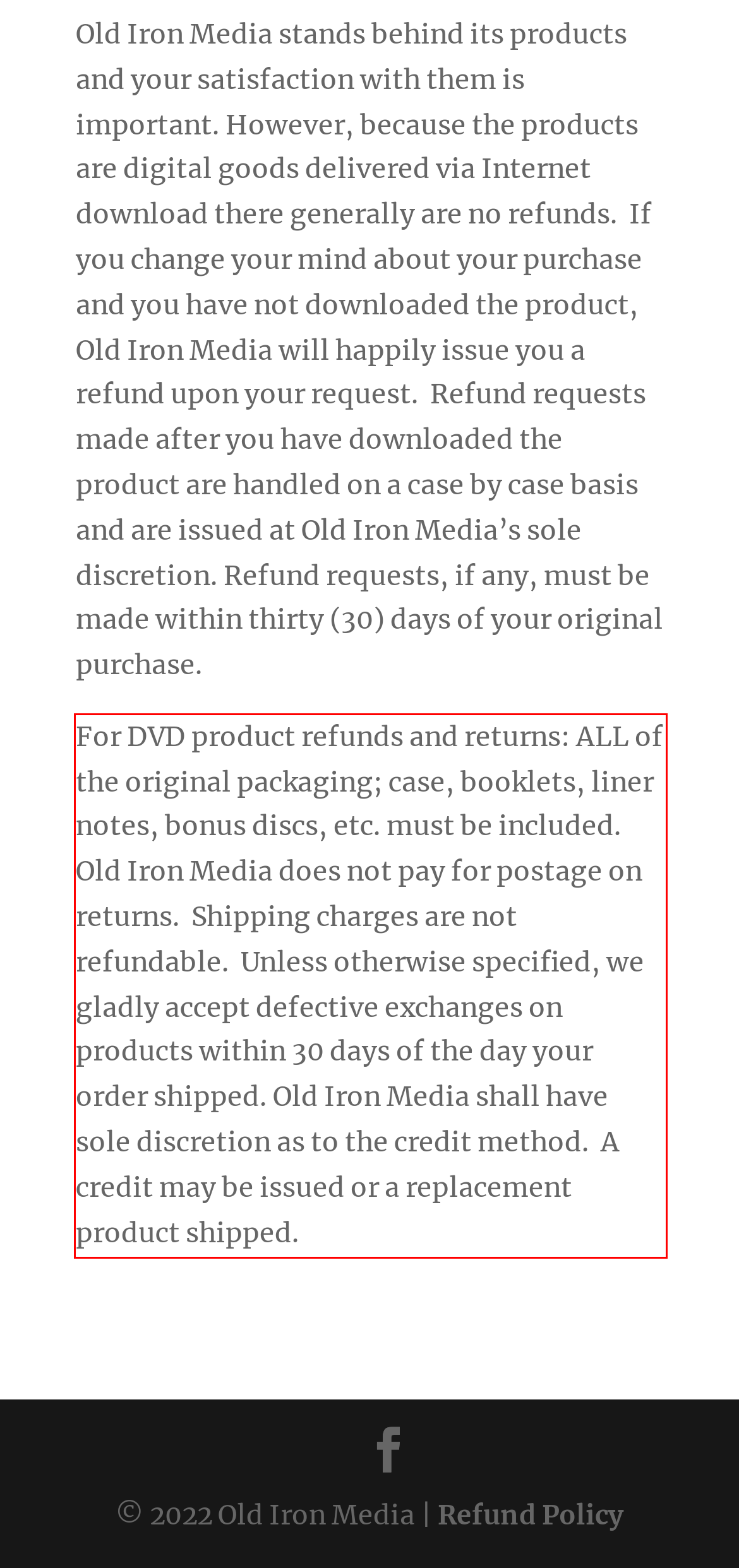With the given screenshot of a webpage, locate the red rectangle bounding box and extract the text content using OCR.

For DVD product refunds and returns: ALL of the original packaging; case, booklets, liner notes, bonus discs, etc. must be included. Old Iron Media does not pay for postage on returns. Shipping charges are not refundable. Unless otherwise specified, we gladly accept defective exchanges on products within 30 days of the day your order shipped. Old Iron Media shall have sole discretion as to the credit method. A credit may be issued or a replacement product shipped.